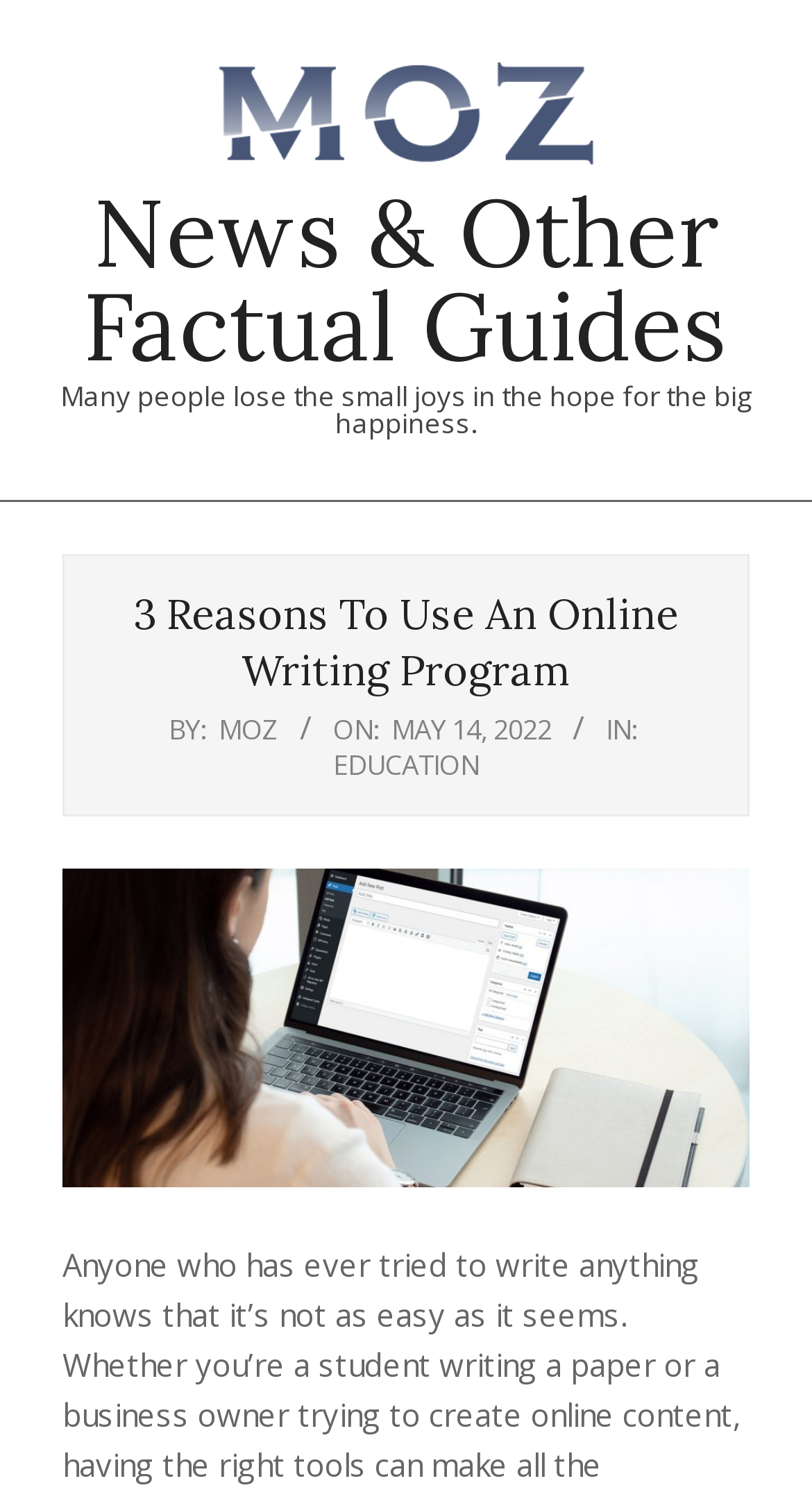Detail the various sections and features present on the webpage.

The webpage appears to be an article or blog post with a title "3 Reasons To Use An Online Writing Program" and a subtitle "News & Other Factual Guides". At the top left corner, there is a link to "Moz Logo" accompanied by an image of the logo. 

Below the logo, there is a horizontal link bar with a link to "News & Other Factual Guides" that spans the entire width of the page. 

Following this, there is a quote "Many people lose the small joys in the hope for the big happiness." 

The main content of the article begins with a heading "3 Reasons To Use An Online Writing Program" positioned roughly in the middle of the page. 

Below the heading, there is an author section with the text "BY:" followed by a link to "MOZ", and then a timestamp "Saturday, May 14, 2022, 9:13 pm" with the date "MAY 14, 2022" written in a slightly larger font. 

To the right of the timestamp, there is a category section with the text "IN:" followed by a link to "EDUCATION".